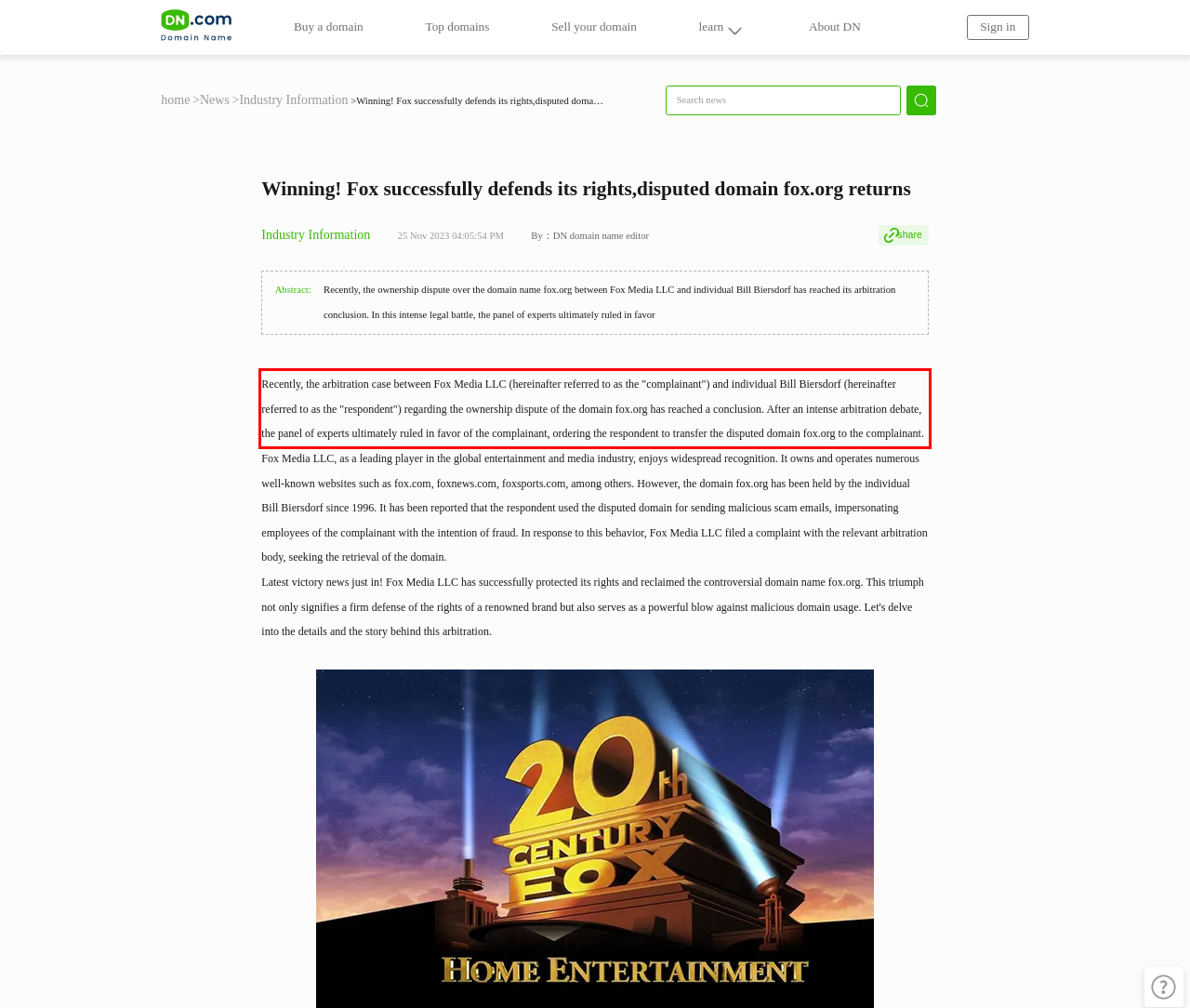You have a screenshot with a red rectangle around a UI element. Recognize and extract the text within this red bounding box using OCR.

Recently, the arbitration case between Fox Media LLC (hereinafter referred to as the "complainant") and individual Bill Biersdorf (hereinafter referred to as the "respondent") regarding the ownership dispute of the domain fox.org has reached a conclusion. After an intense arbitration debate, the panel of experts ultimately ruled in favor of the complainant, ordering the respondent to transfer the disputed domain fox.org to the complainant.